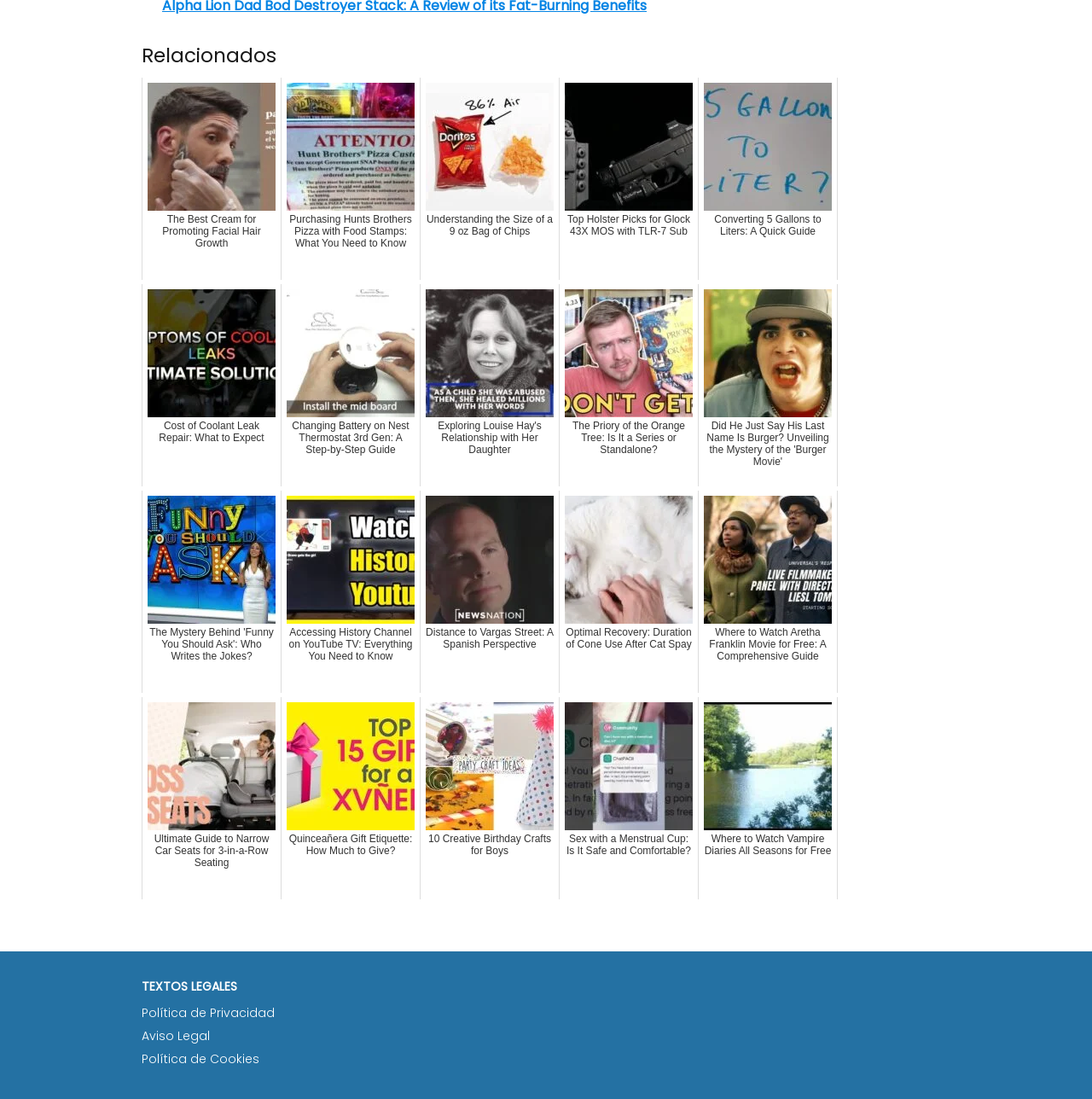Can you look at the image and give a comprehensive answer to the question:
What is the purpose of the webpage?

The webpage appears to be an informational webpage that provides links to various articles on different topics, suggesting that its purpose is to provide information to users.